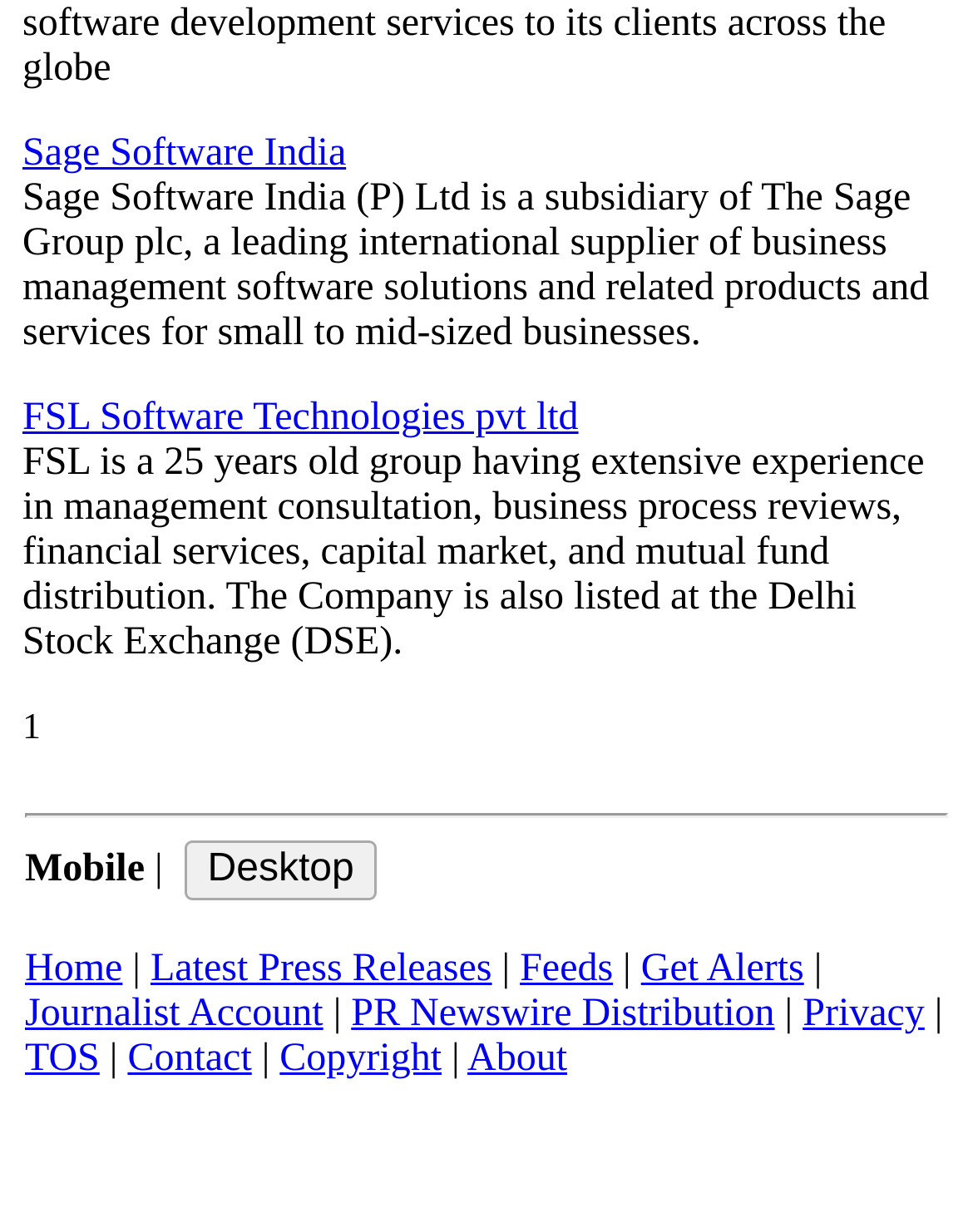Locate the bounding box coordinates of the area you need to click to fulfill this instruction: 'Click on Sage Software India'. The coordinates must be in the form of four float numbers ranging from 0 to 1: [left, top, right, bottom].

[0.023, 0.108, 0.356, 0.143]